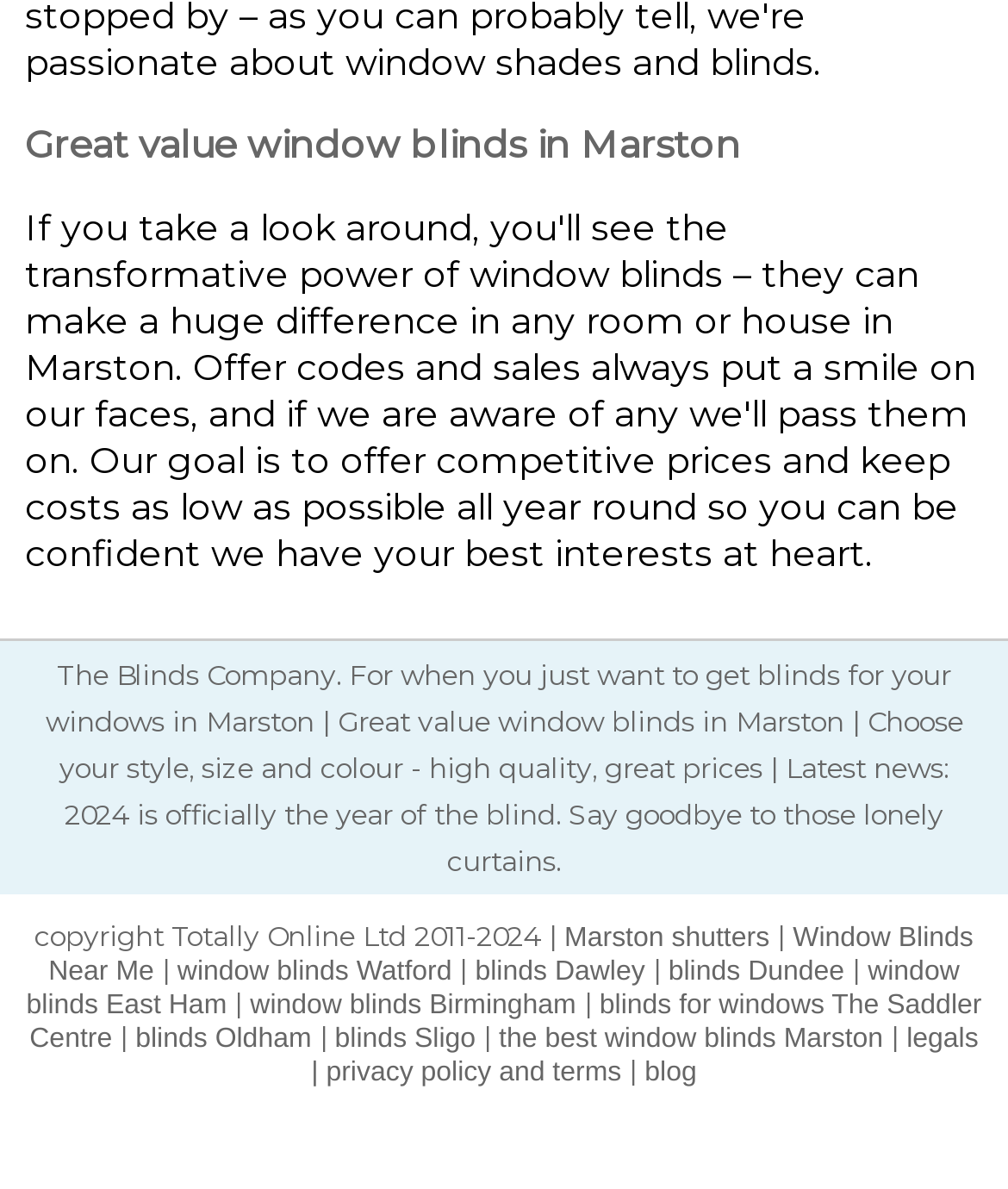What is the latest news mentioned on the webpage?
Please use the visual content to give a single word or phrase answer.

2024 is officially the year of the blind